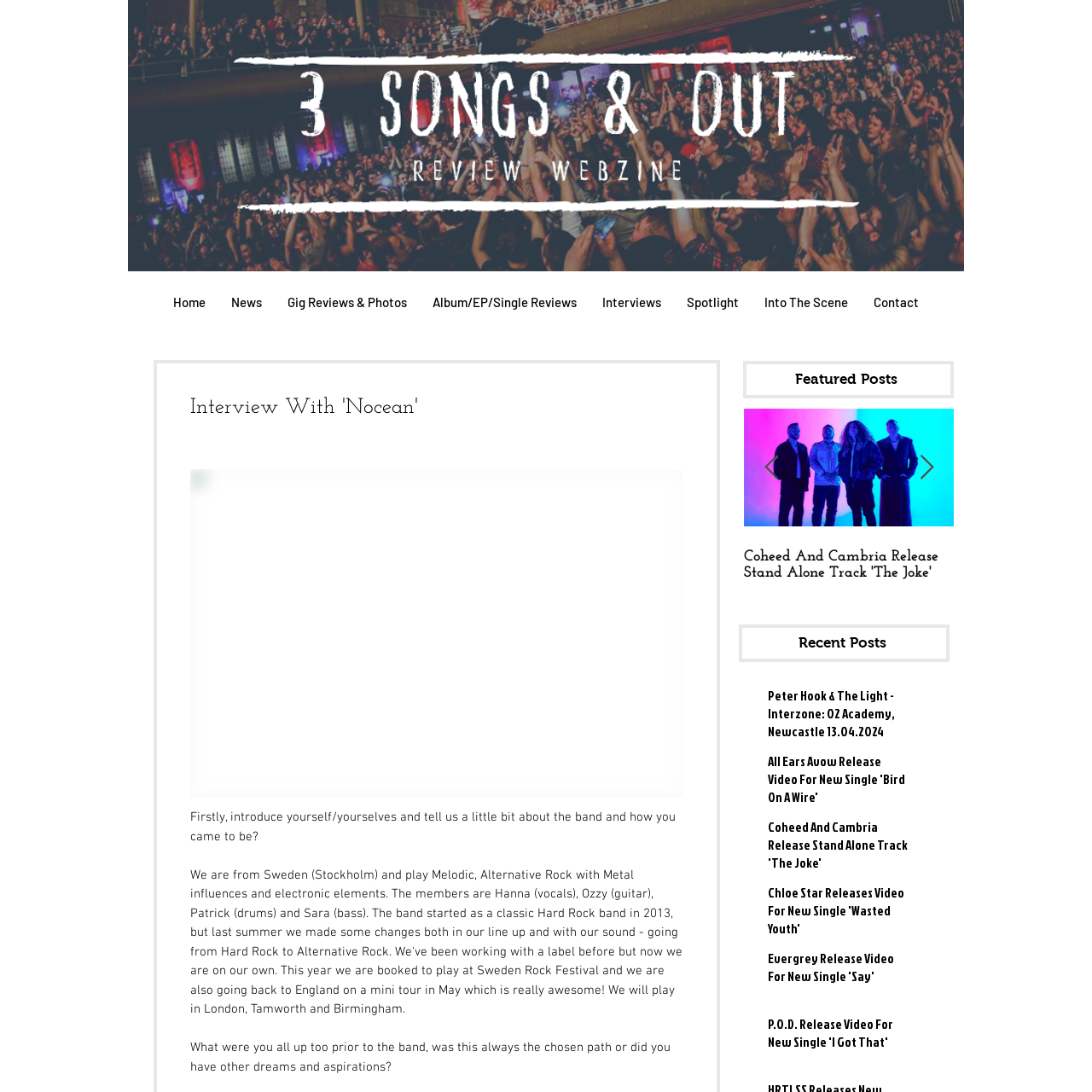Please provide a one-word or phrase response to the following question by examining the image within the red boundary:
What do the abstract shapes surrounding the note represent?

Sound waves or rhythms